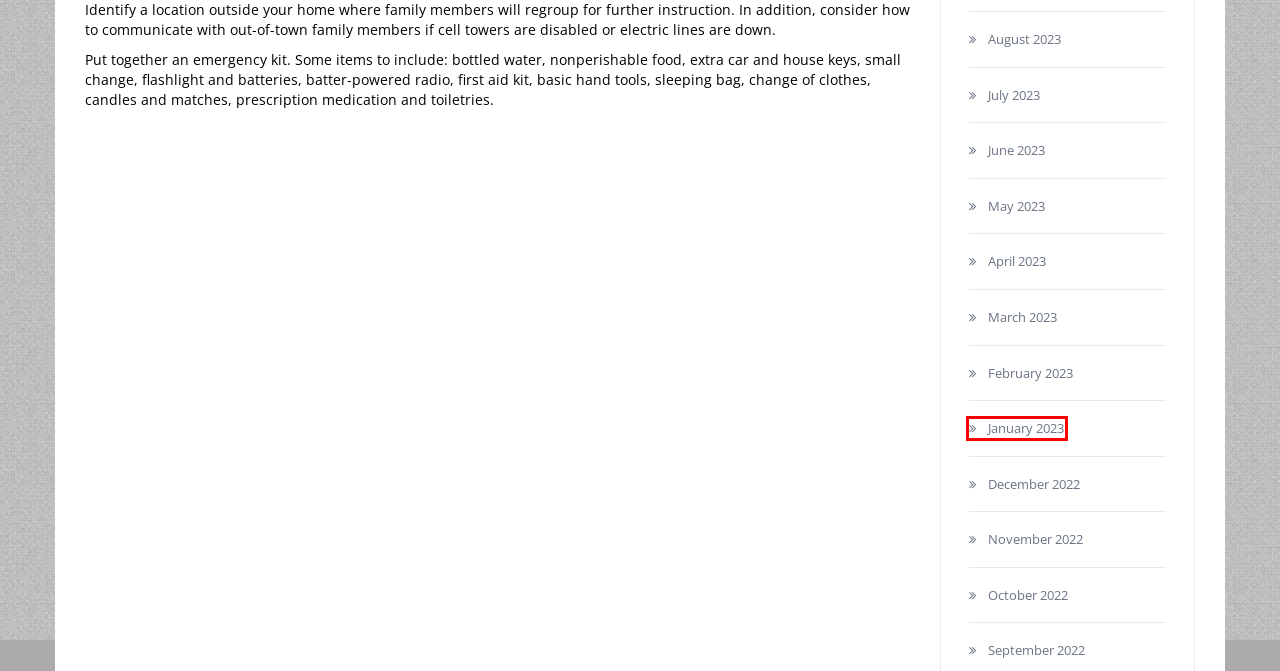You have a screenshot of a webpage with a red bounding box highlighting a UI element. Your task is to select the best webpage description that corresponds to the new webpage after clicking the element. Here are the descriptions:
A. IIA Blog :: February 2023 :: Illinois Insurance Association
B. IIA Blog :: June 2023 :: Illinois Insurance Association
C. IIA Blog :: January 2023 :: Illinois Insurance Association
D. IIA Blog :: September 2022 :: Illinois Insurance Association
E. IIA Blog :: December 2022 :: Illinois Insurance Association
F. IIA Blog :: May 2023 :: Illinois Insurance Association
G. IIA Blog :: August 2023 :: Illinois Insurance Association
H. IIA Blog :: April 2023 :: Illinois Insurance Association

C